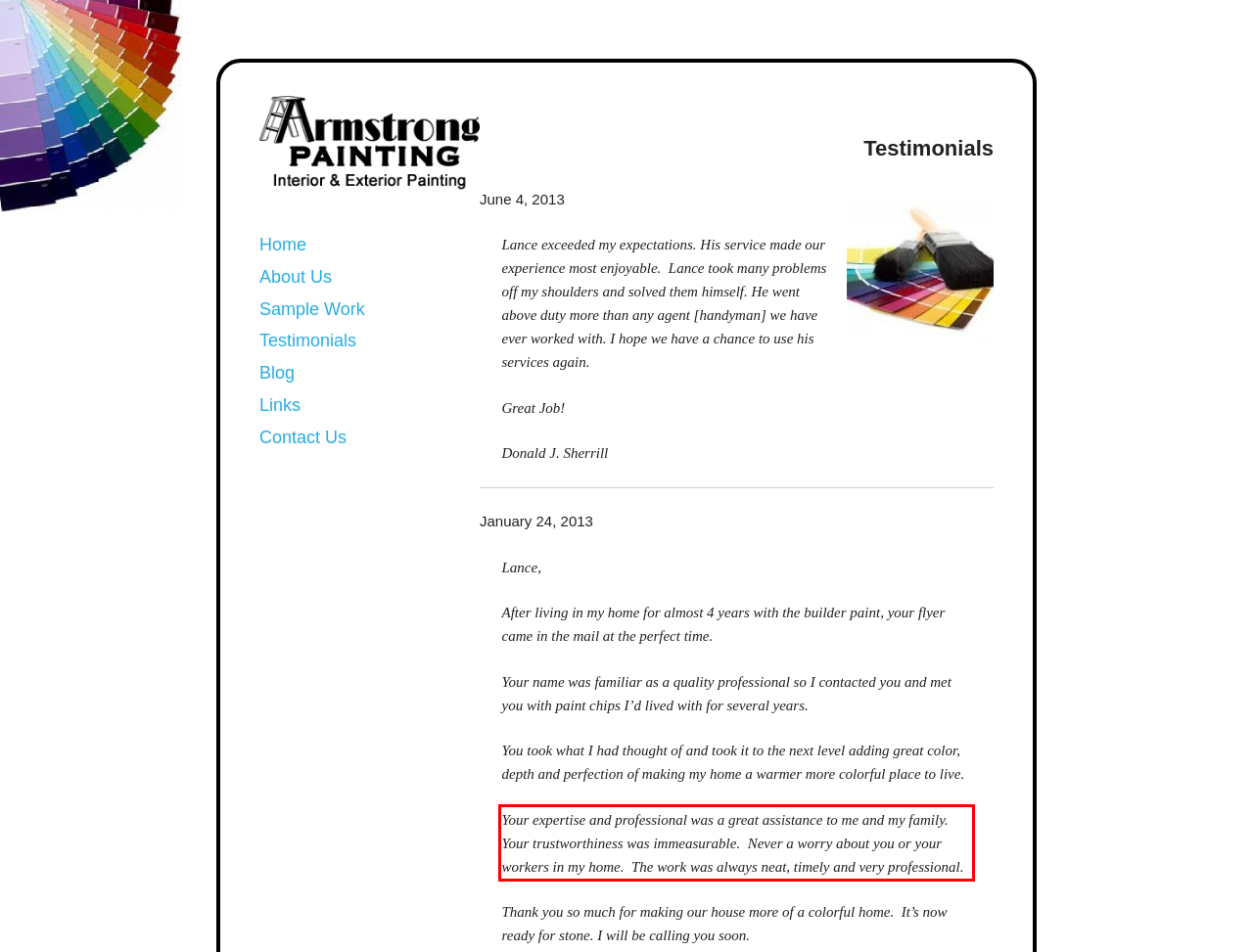Inspect the webpage screenshot that has a red bounding box and use OCR technology to read and display the text inside the red bounding box.

Your expertise and professional was a great assistance to me and my family. Your trustworthiness was immeasurable. Never a worry about you or your workers in my home. The work was always neat, timely and very professional.